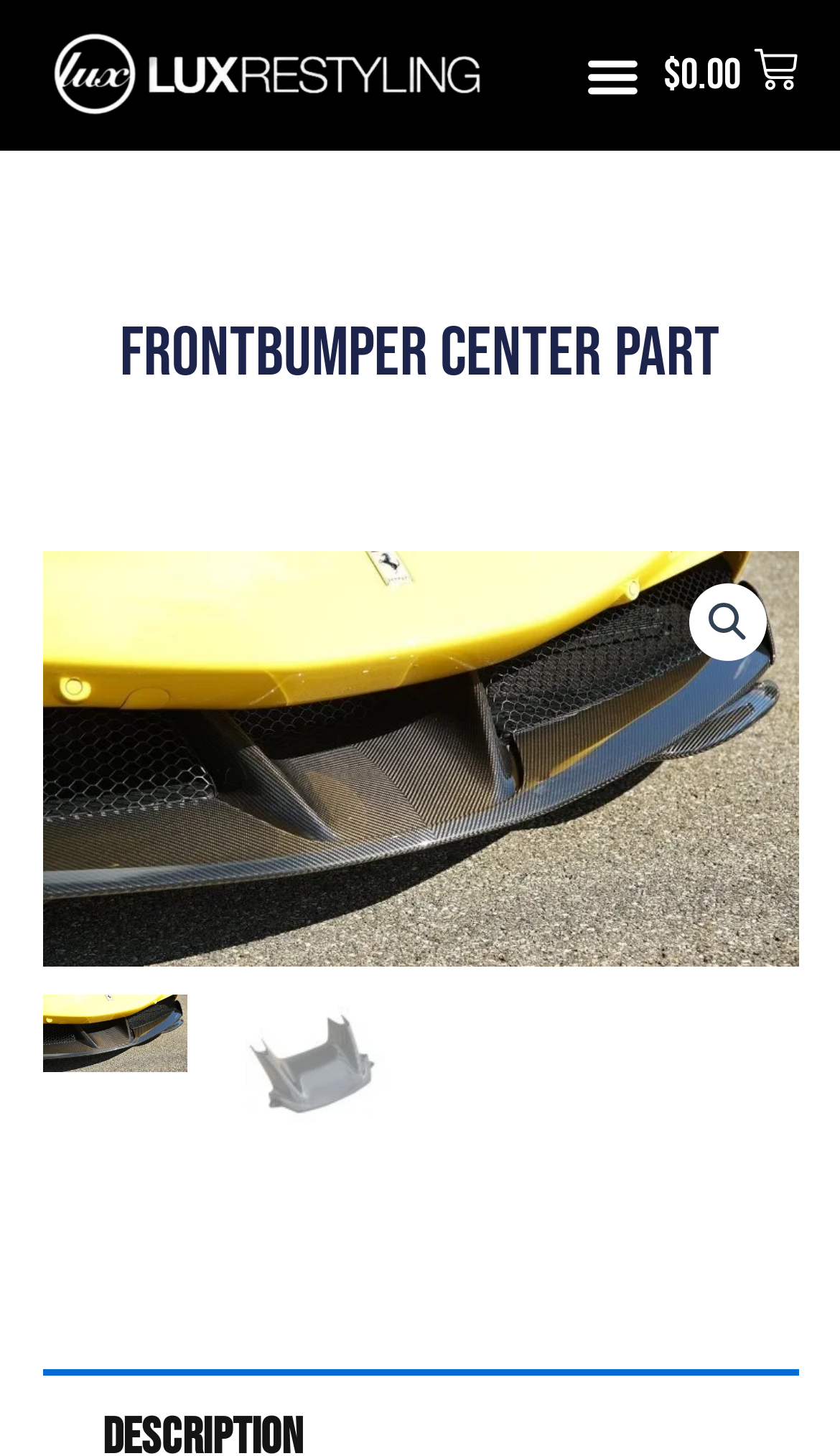Use one word or a short phrase to answer the question provided: 
How many images are on this webpage?

4